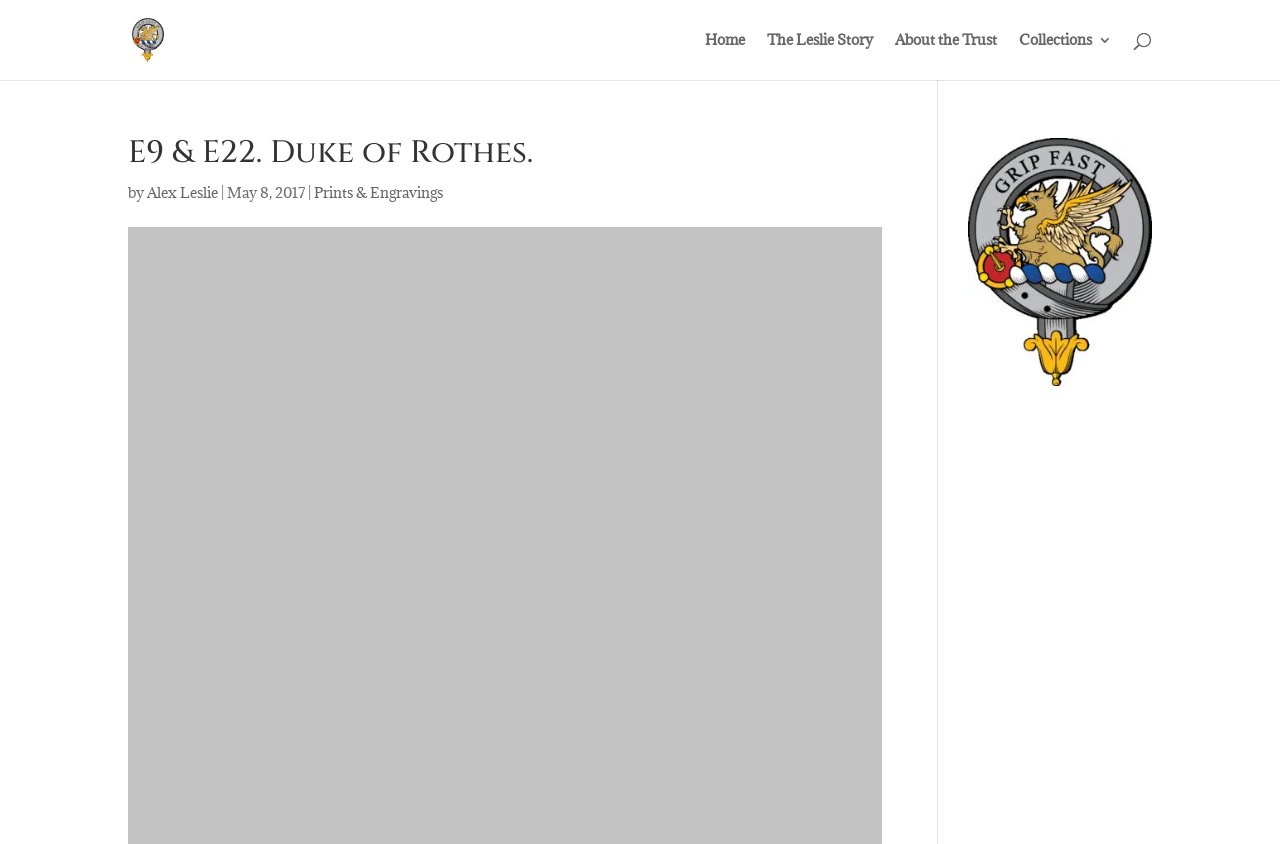Using the format (top-left x, top-left y, bottom-right x, bottom-right y), and given the element description, identify the bounding box coordinates within the screenshot: Alex Leslie

[0.115, 0.217, 0.17, 0.239]